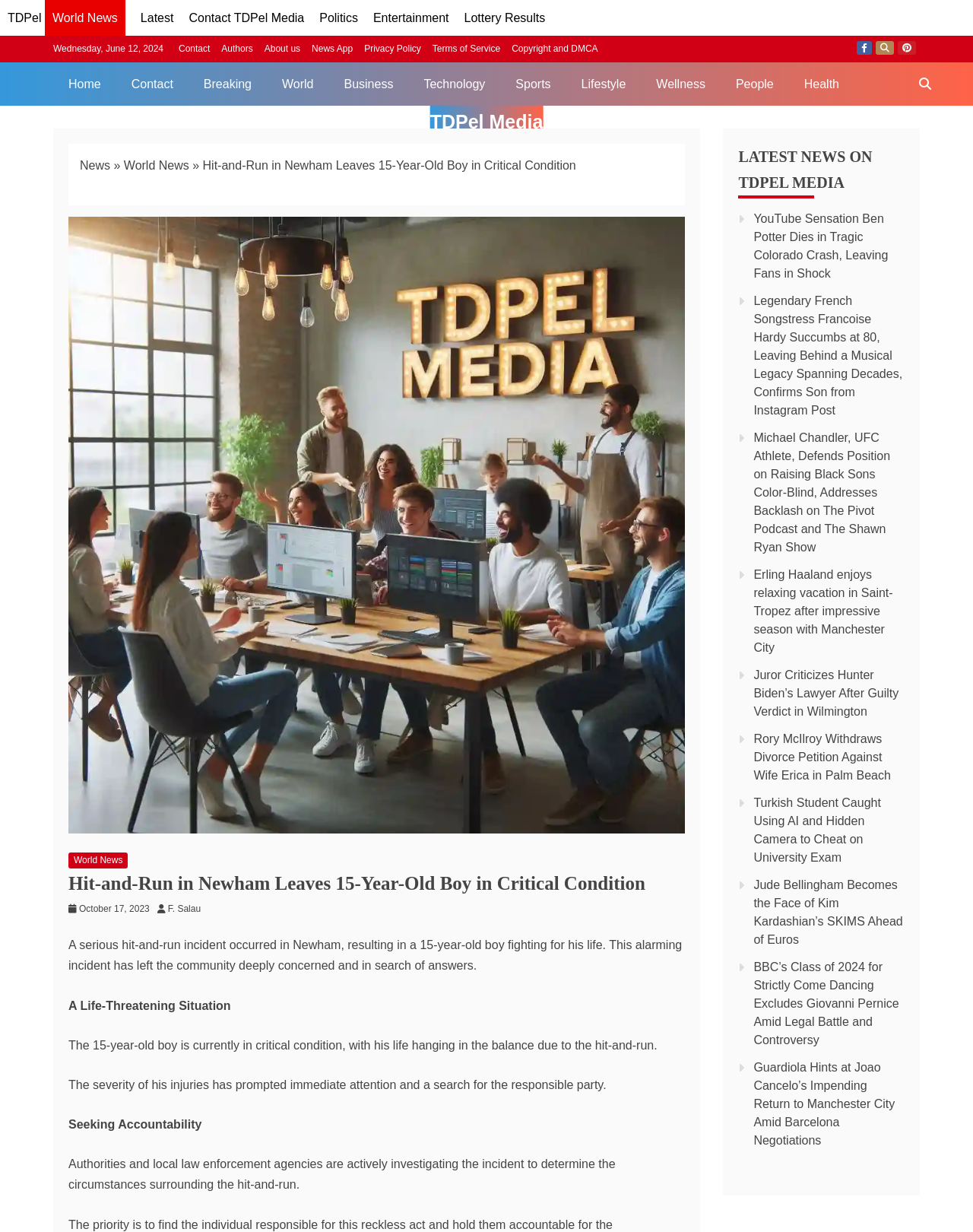What is the date of the hit-and-run incident?
Answer the question in a detailed and comprehensive manner.

The webpage does not explicitly mention the date of the hit-and-run incident. Although it provides the date 'October 17, 2023' in the article, it is not clear if this is the date of the incident.